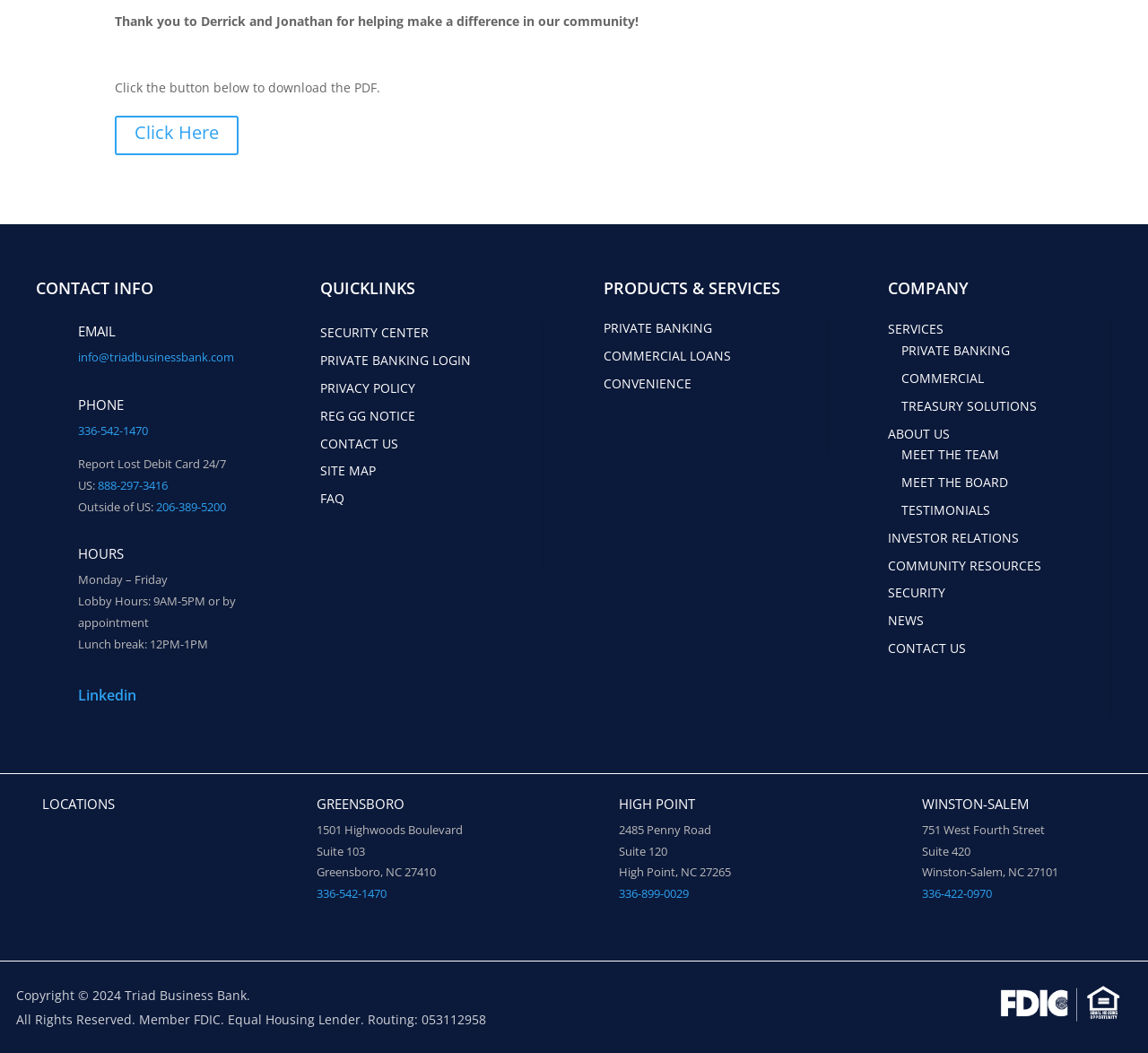What is the address of the Greensboro location?
Using the image, respond with a single word or phrase.

1501 Highwoods Boulevard, Suite 103